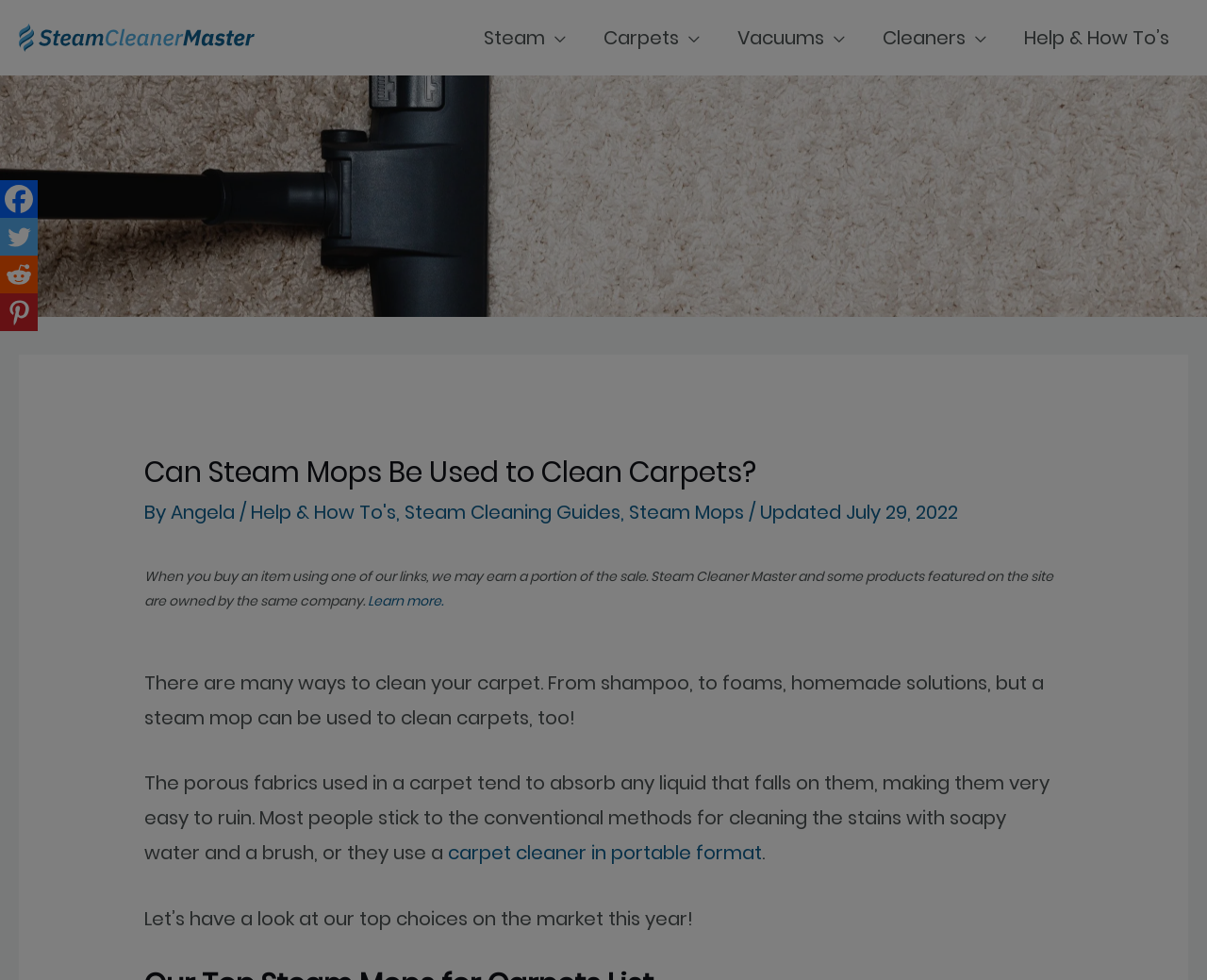Please find the bounding box coordinates (top-left x, top-left y, bottom-right x, bottom-right y) in the screenshot for the UI element described as follows: Katarzyna Grabska

None